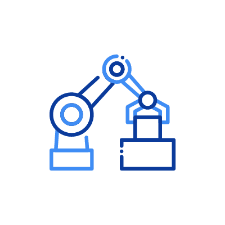What sector is the image related to?
Please give a detailed and elaborate explanation in response to the question.

The caption states that the image relates specifically to the 'Manufacturing' sector, highlighting how IT services can revolutionize manufacturing practices through innovative solutions.